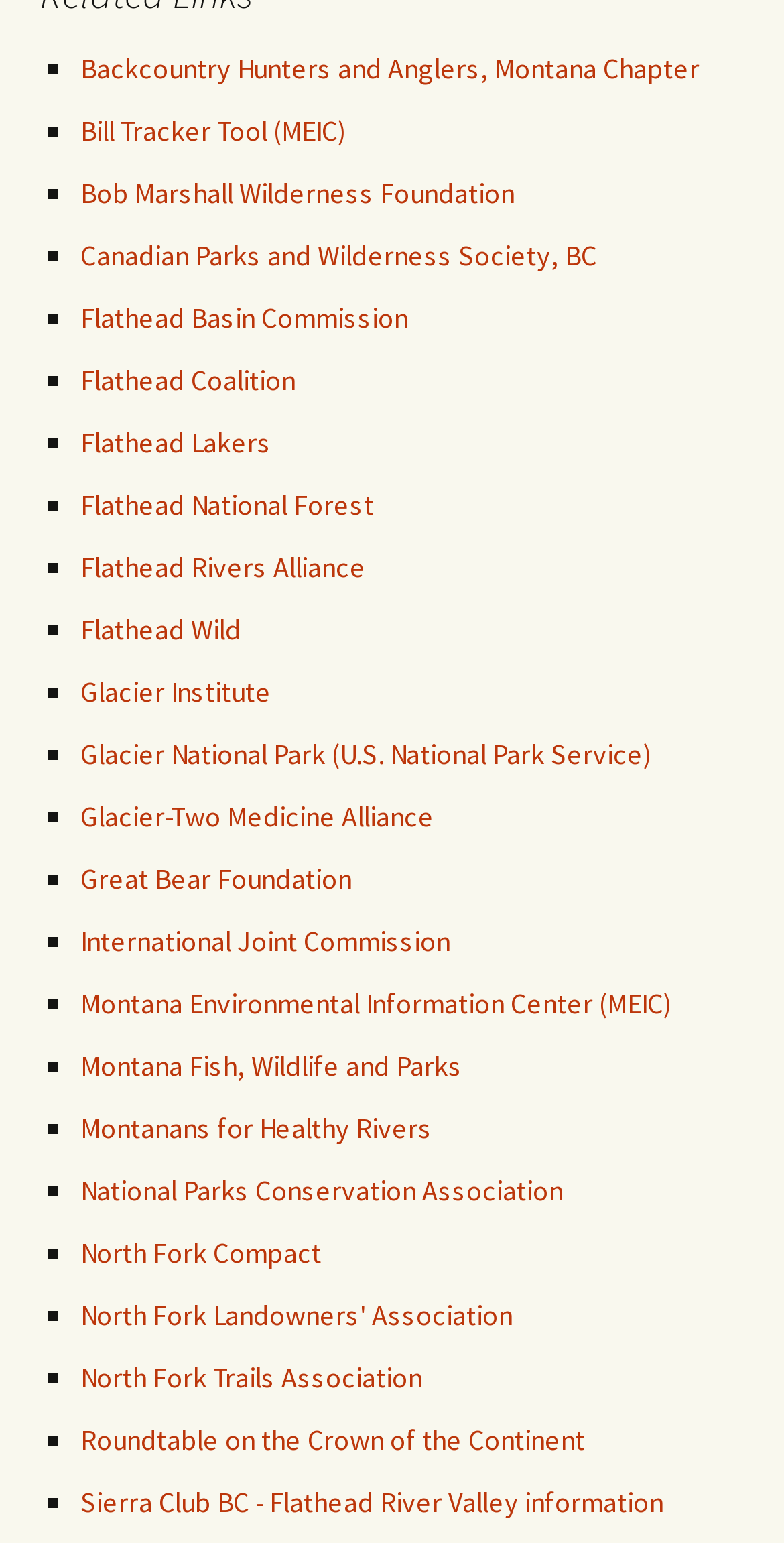Are the organizations listed in alphabetical order?
Look at the screenshot and give a one-word or phrase answer.

Yes